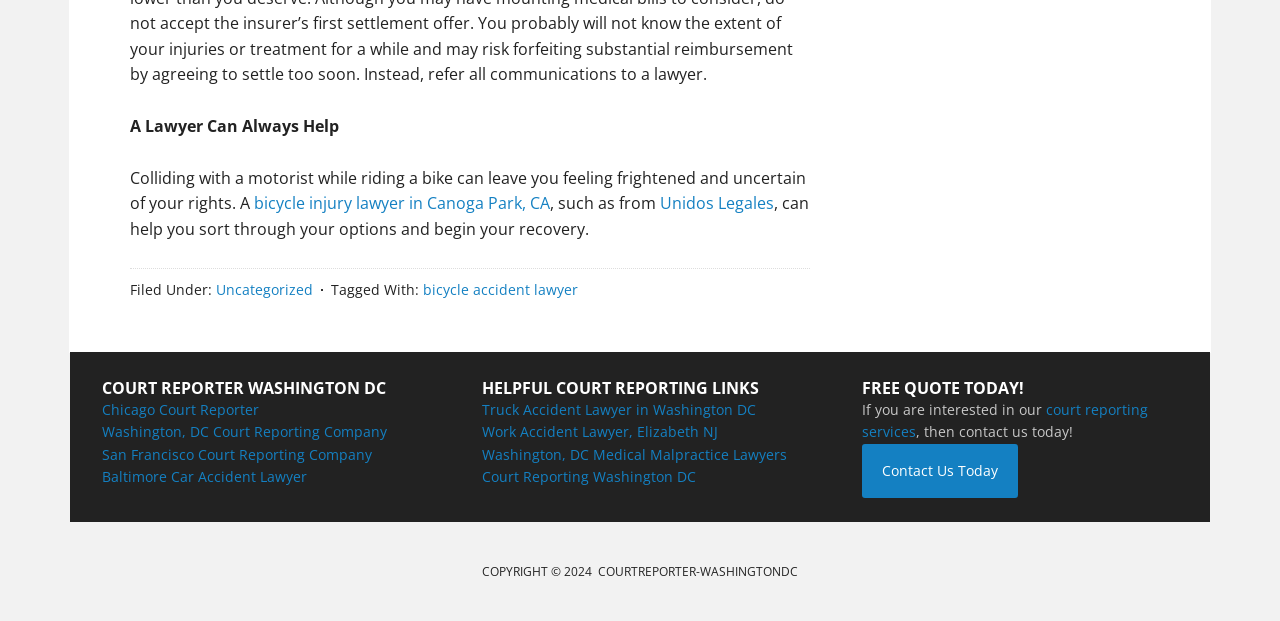Please determine the bounding box coordinates for the element with the description: "Baltimore Car Accident Lawyer".

[0.08, 0.752, 0.24, 0.783]